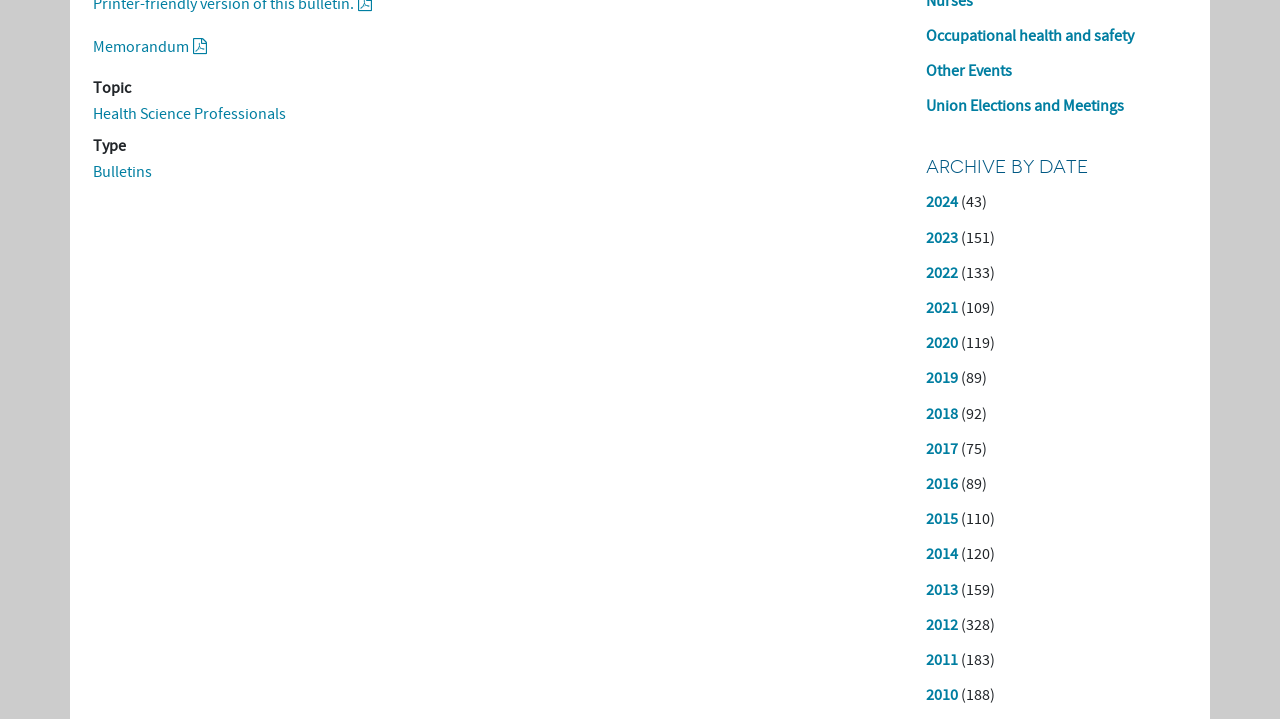Predict the bounding box coordinates for the UI element described as: "Union Elections and Meetings". The coordinates should be four float numbers between 0 and 1, presented as [left, top, right, bottom].

[0.723, 0.134, 0.878, 0.162]